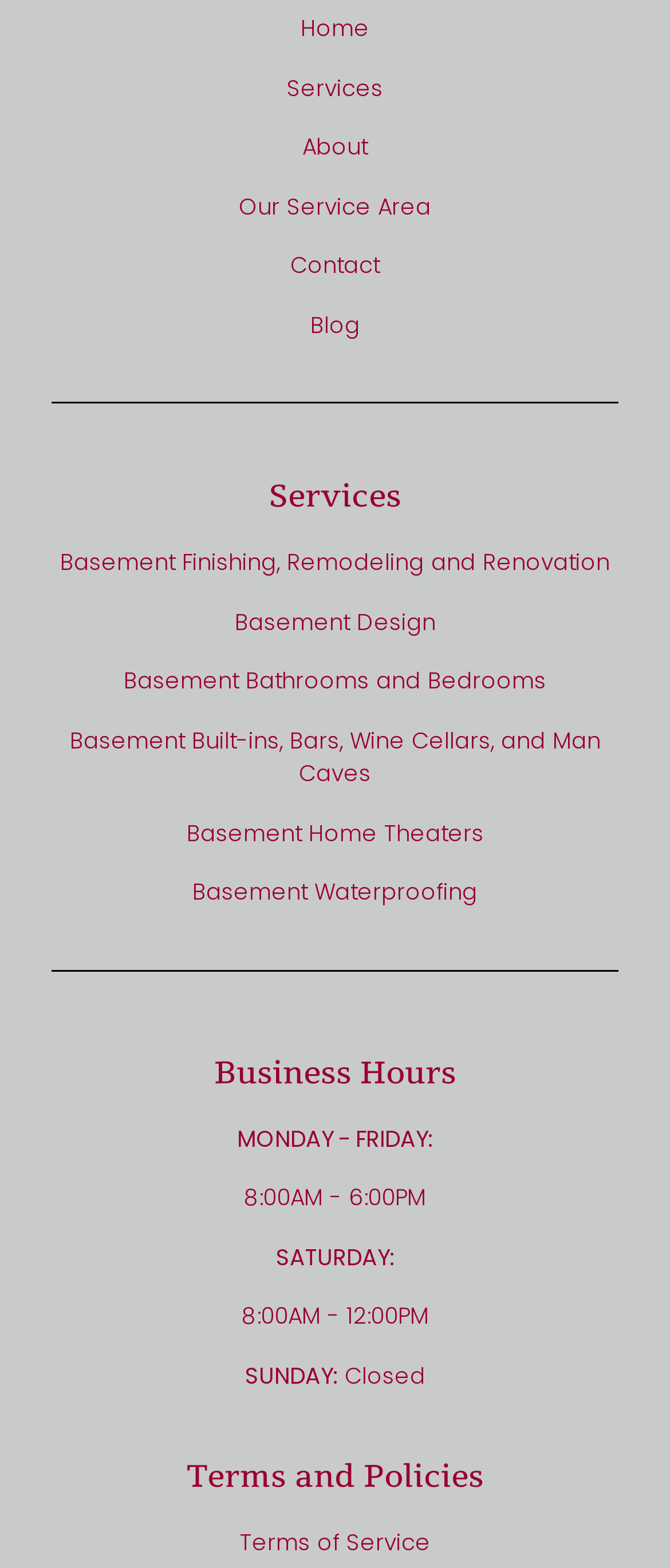Show the bounding box coordinates of the region that should be clicked to follow the instruction: "go to home page."

[0.077, 0.008, 0.923, 0.029]